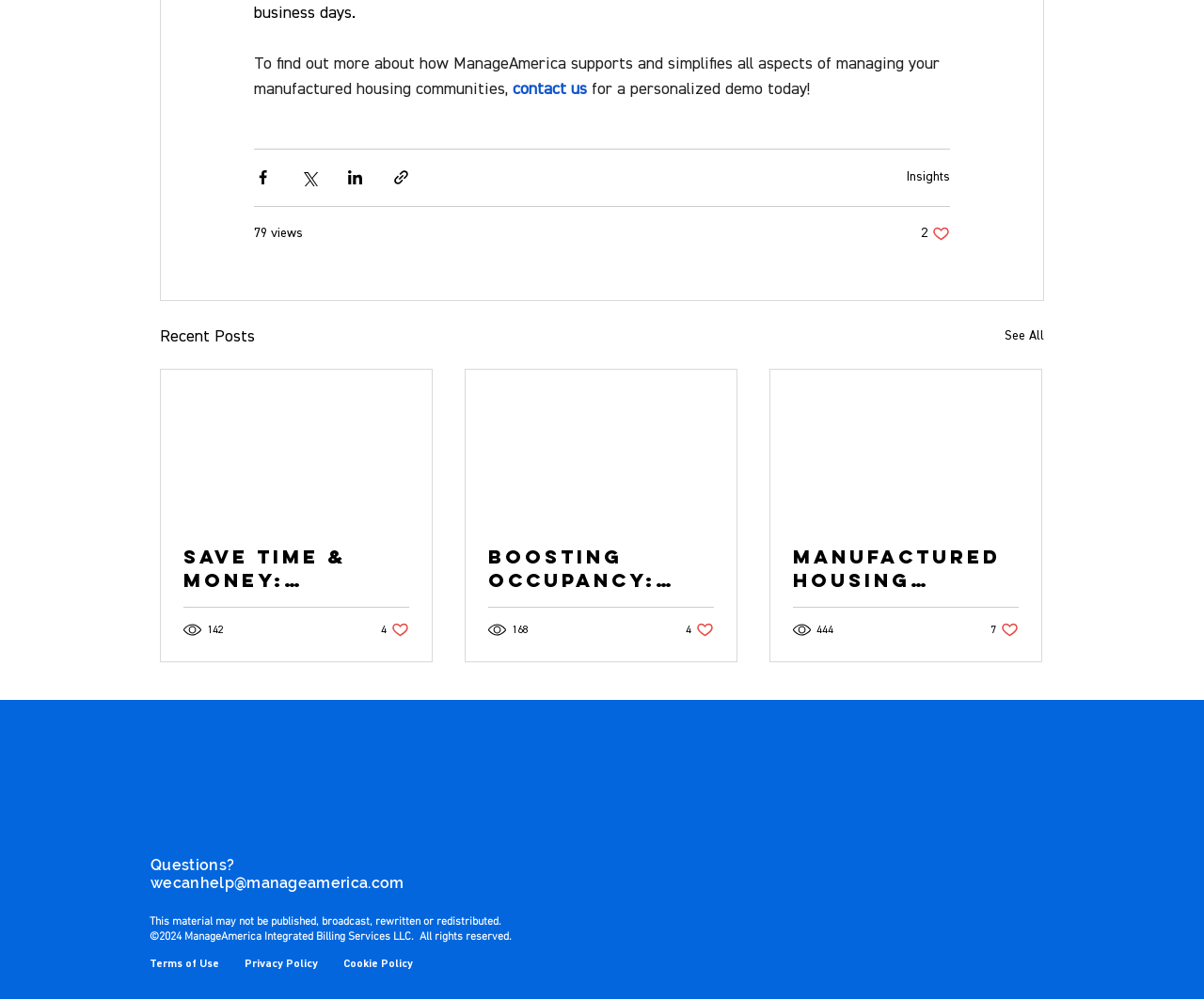Respond with a single word or phrase:
What is the main topic of the webpage?

Manufactured Housing